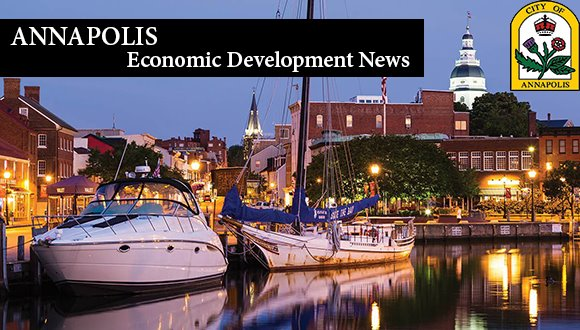Please reply with a single word or brief phrase to the question: 
What is the color of the background of the banner?

Black